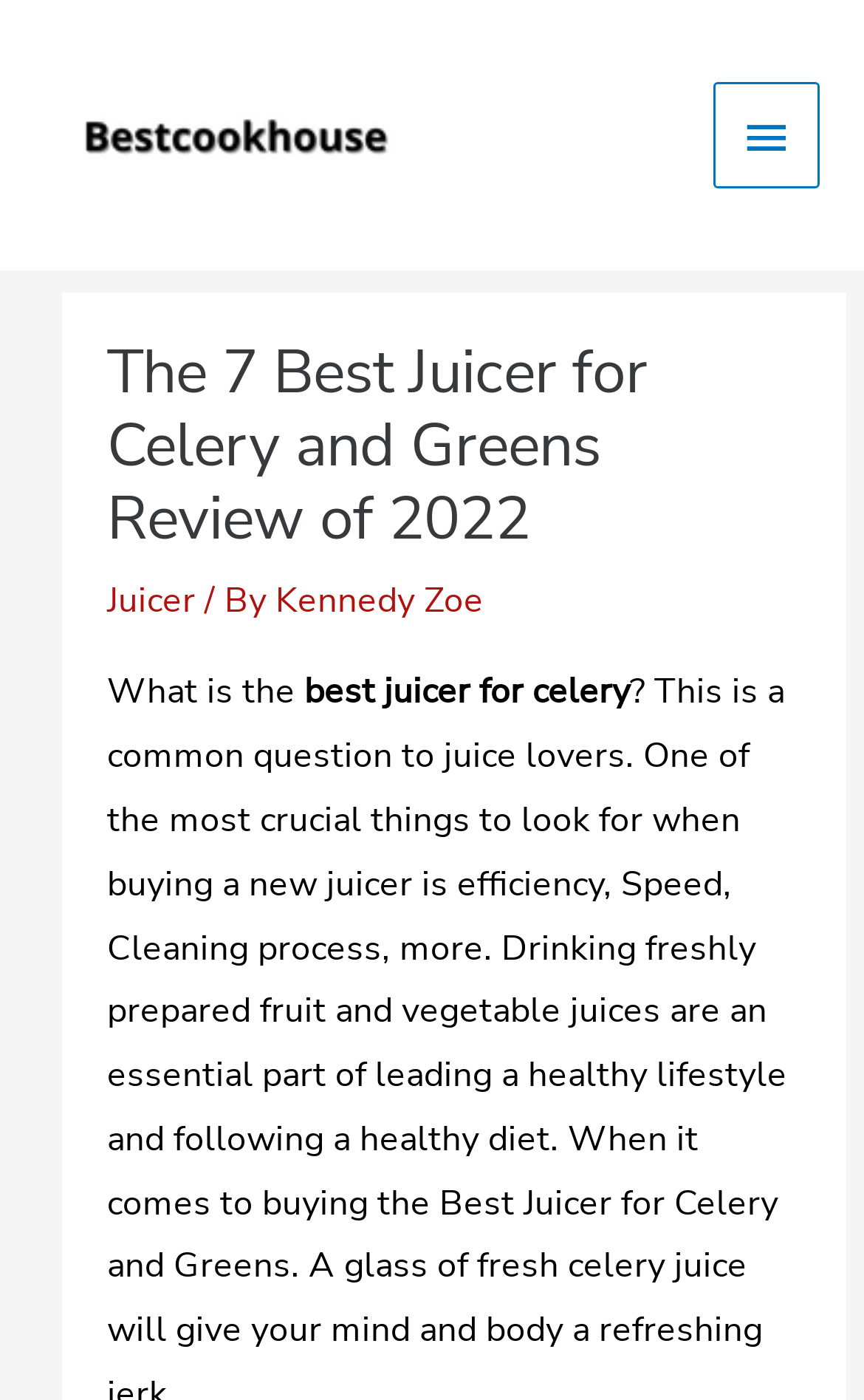What is the purpose of the webpage?
Please provide a full and detailed response to the question.

Based on the webpage content, it is clear that the purpose of the webpage is to provide a review of different juicers for celery and greens, helping users to make an informed decision when choosing a juicer.